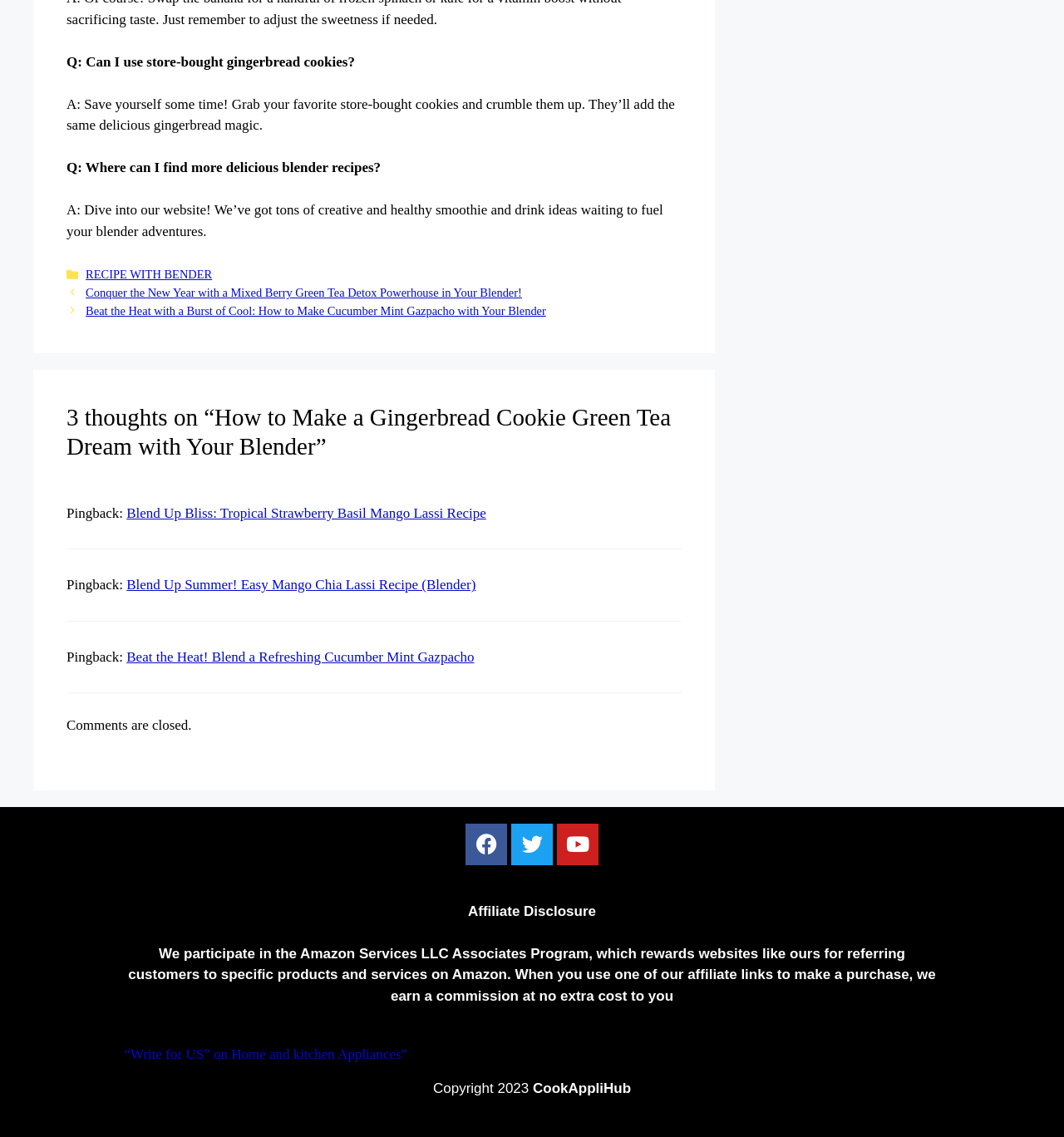Using details from the image, please answer the following question comprehensively:
What is the name of the website?

The copyright section at the bottom of the webpage mentions 'Copyright 2023 CookAppliHub', which suggests that CookAppliHub is the name of the website.